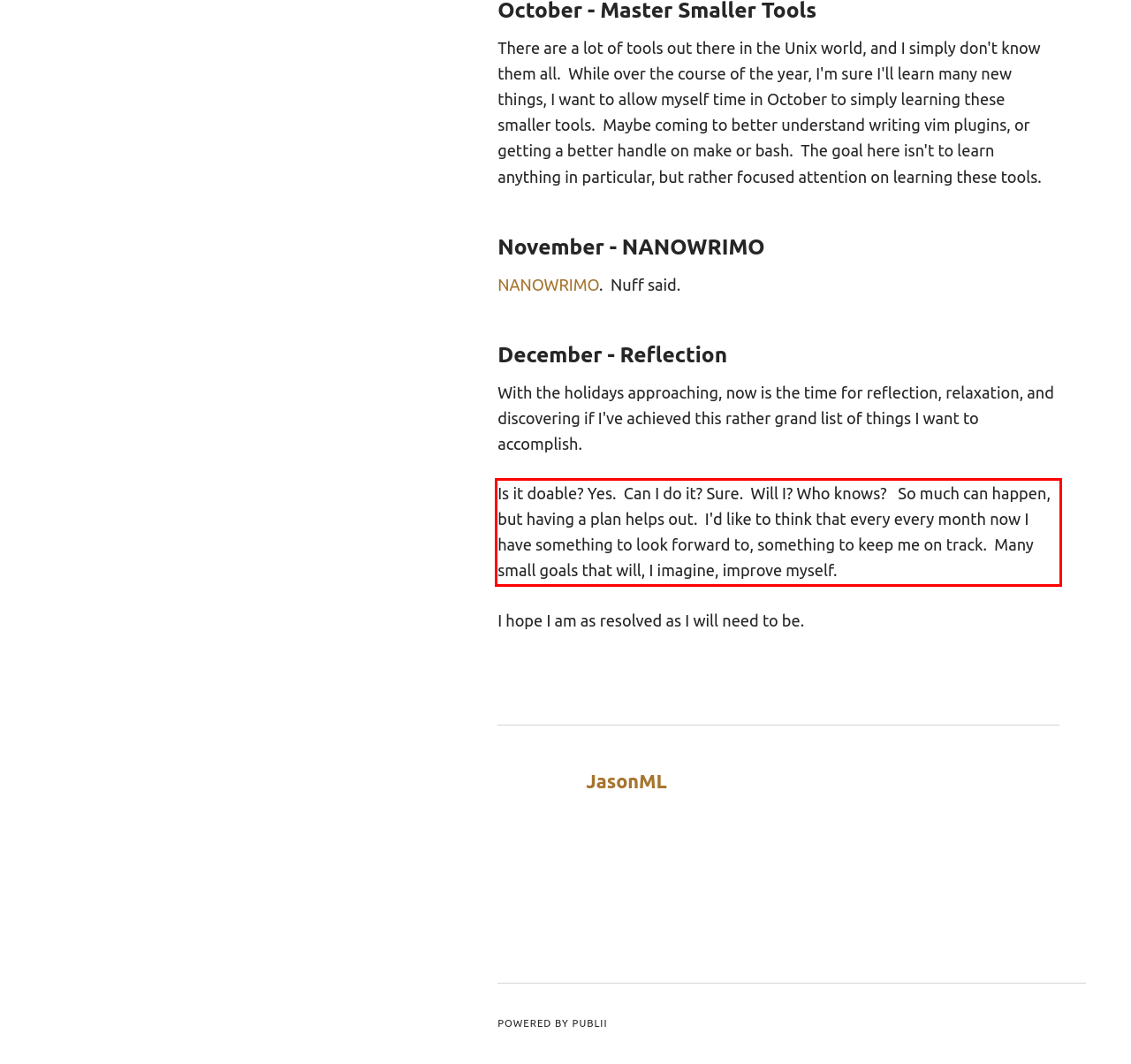Inspect the webpage screenshot that has a red bounding box and use OCR technology to read and display the text inside the red bounding box.

Is it doable? Yes. Can I do it? Sure. Will I? Who knows? So much can happen, but having a plan helps out. I'd like to think that every every month now I have something to look forward to, something to keep me on track. Many small goals that will, I imagine, improve myself.